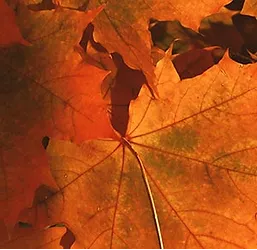Describe the scene depicted in the image with great detail.

The image features a beautiful close-up of autumn leaves, showcasing a rich tapestry of warm orange hues. The overlapping leaves create a textured backdrop that highlights the intricate details of their veins and edges, evoking a sense of nostalgia and the fleeting beauty of the fall season. This visual captures not only the colors of autumn but also a moment of natural serenity, inviting viewers to reflect on the changing seasons and the memories they evoke.